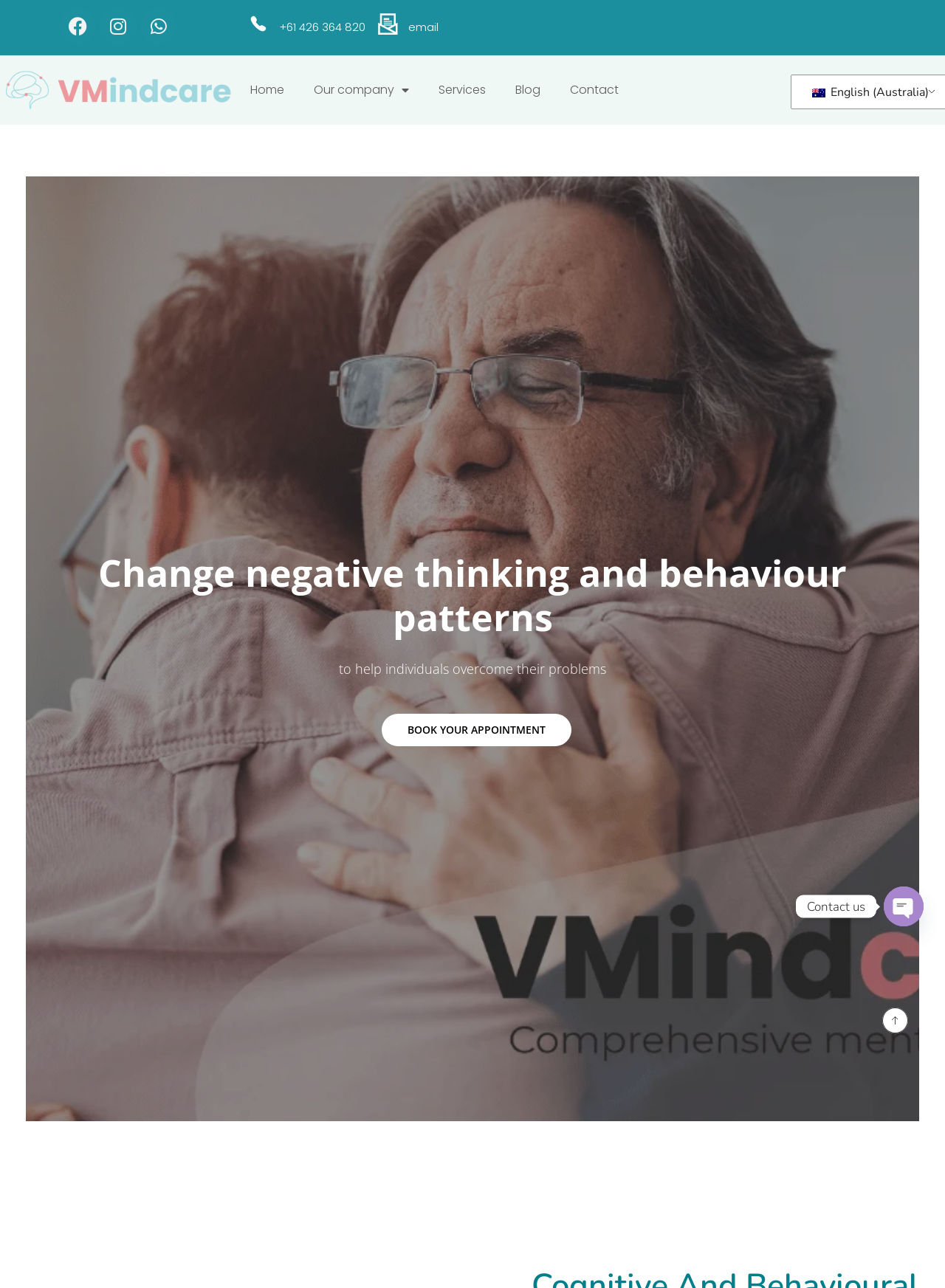Find the bounding box coordinates for the UI element whose description is: "Facebook". The coordinates should be four float numbers between 0 and 1, in the format [left, top, right, bottom].

[0.062, 0.006, 0.102, 0.034]